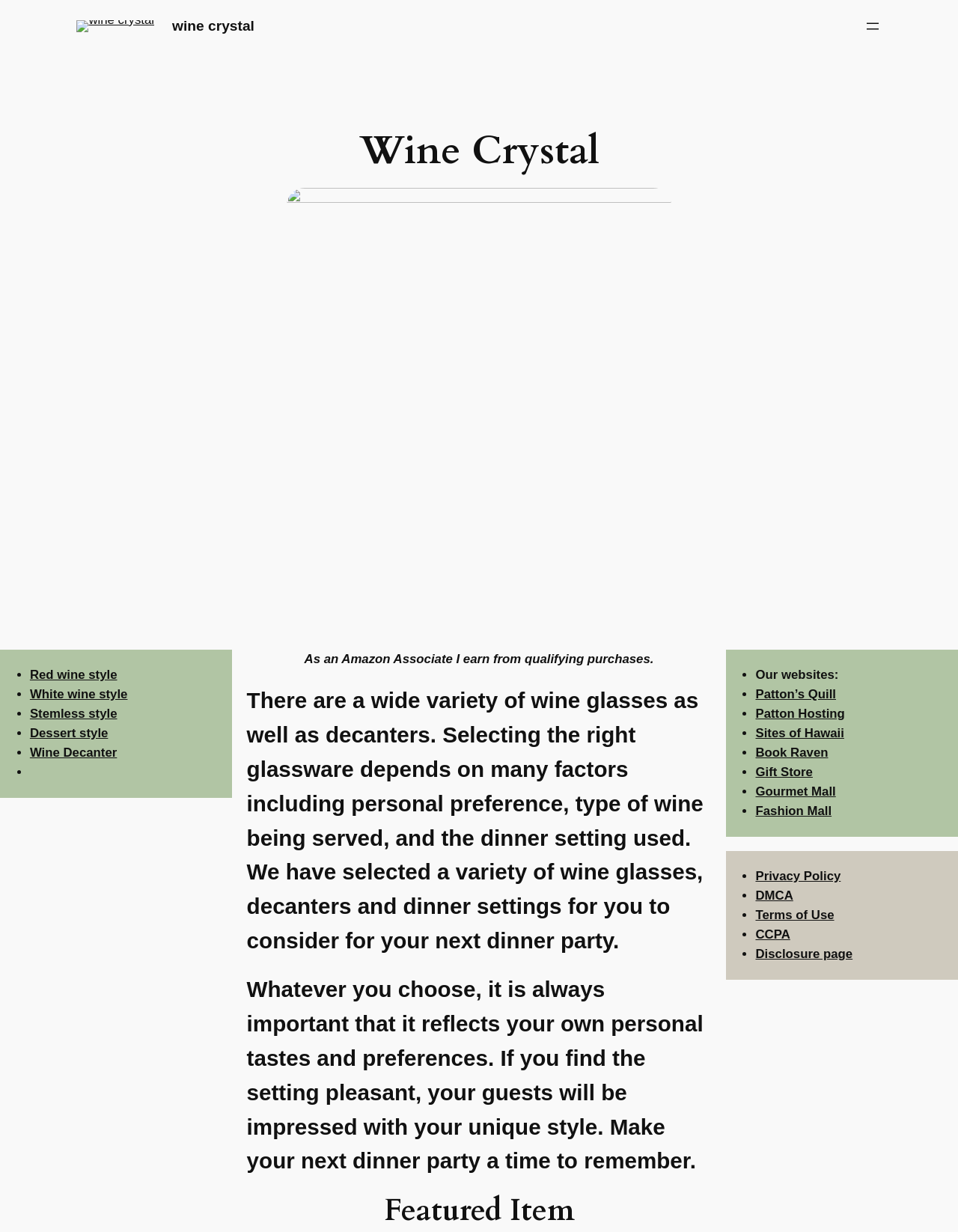Kindly provide the bounding box coordinates of the section you need to click on to fulfill the given instruction: "View the 'Wine Decanter' link".

[0.031, 0.605, 0.122, 0.617]